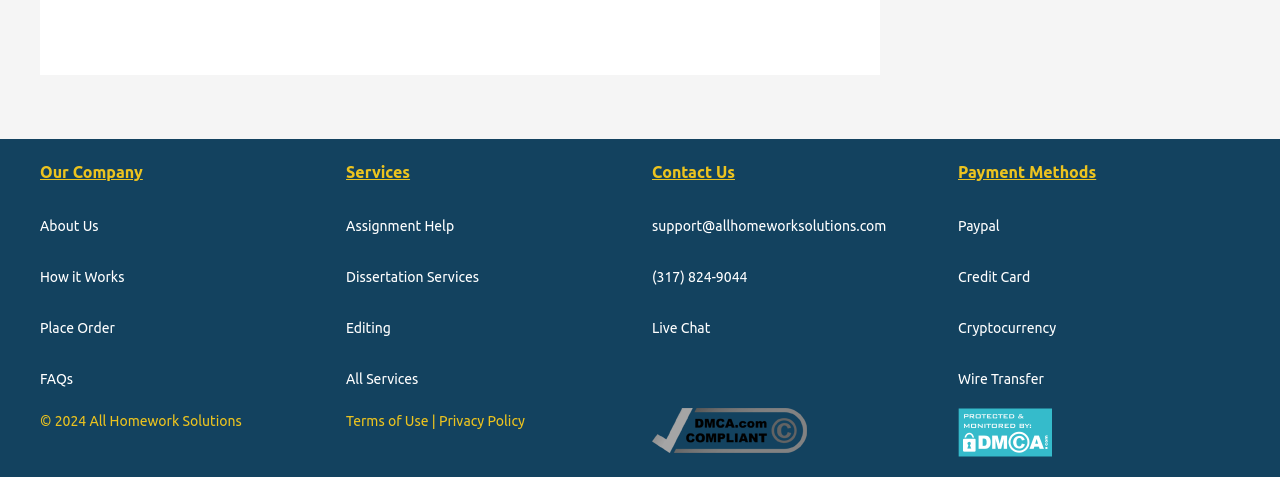Please locate the bounding box coordinates for the element that should be clicked to achieve the following instruction: "Learn about Payment Methods". Ensure the coordinates are given as four float numbers between 0 and 1, i.e., [left, top, right, bottom].

[0.748, 0.342, 0.856, 0.379]